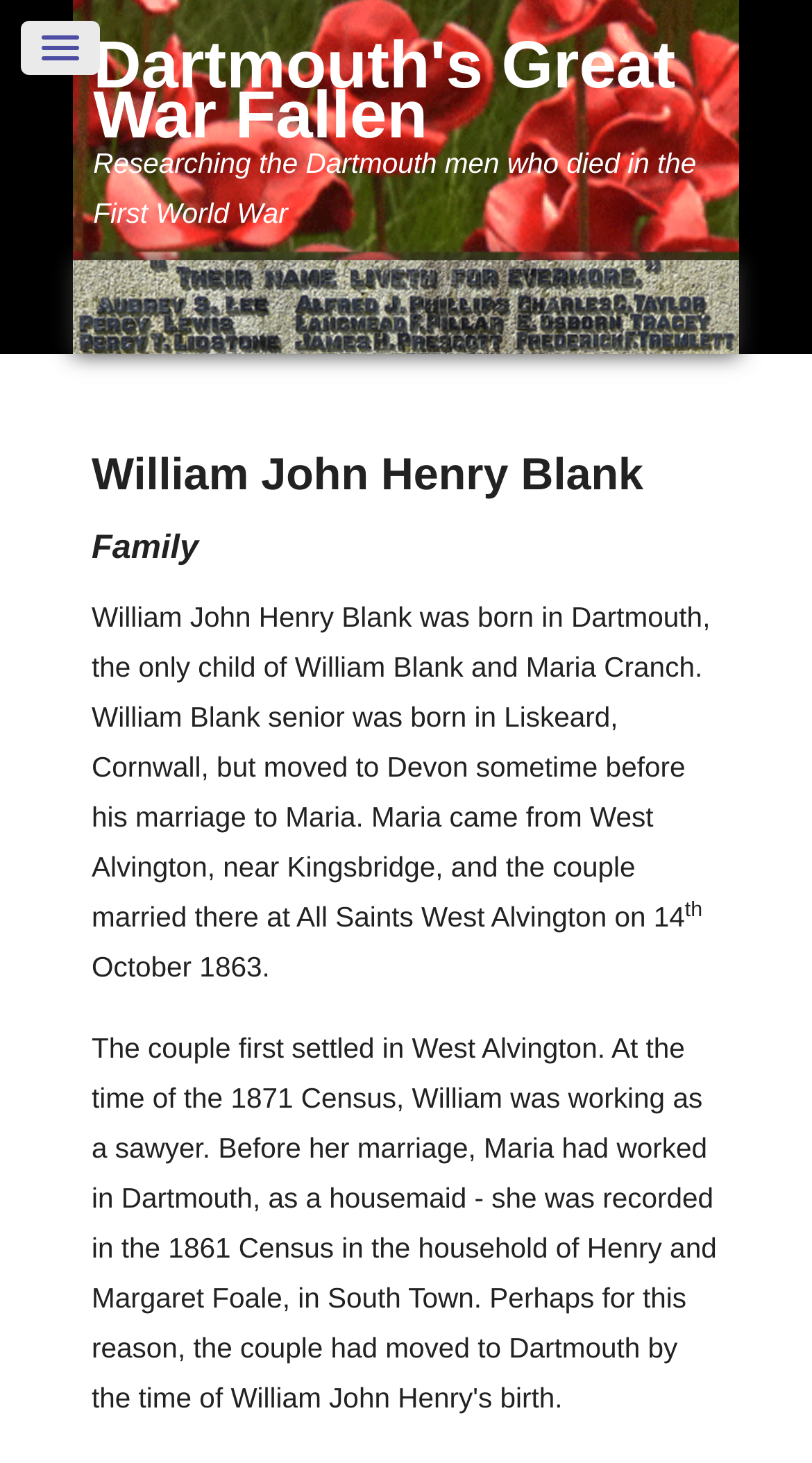Generate a comprehensive description of the webpage content.

The webpage is dedicated to the individual story of a man from Dartmouth, Devon, who died in the Great War (First World War). At the top, there is a heading that reads "Researching the Dartmouth men who died in the First World War". Below this heading, there is a row of 15 images, spanning almost the entire width of the page, with a small gap on the left side. 

Underneath the images, there is a section focused on a specific individual, William John Henry Blank. His name is displayed in a prominent heading, followed by a subheading "Family". The text that follows provides information about William's family, including his parents and their origins. The text is divided into paragraphs, with a superscript notation in the middle of the text.